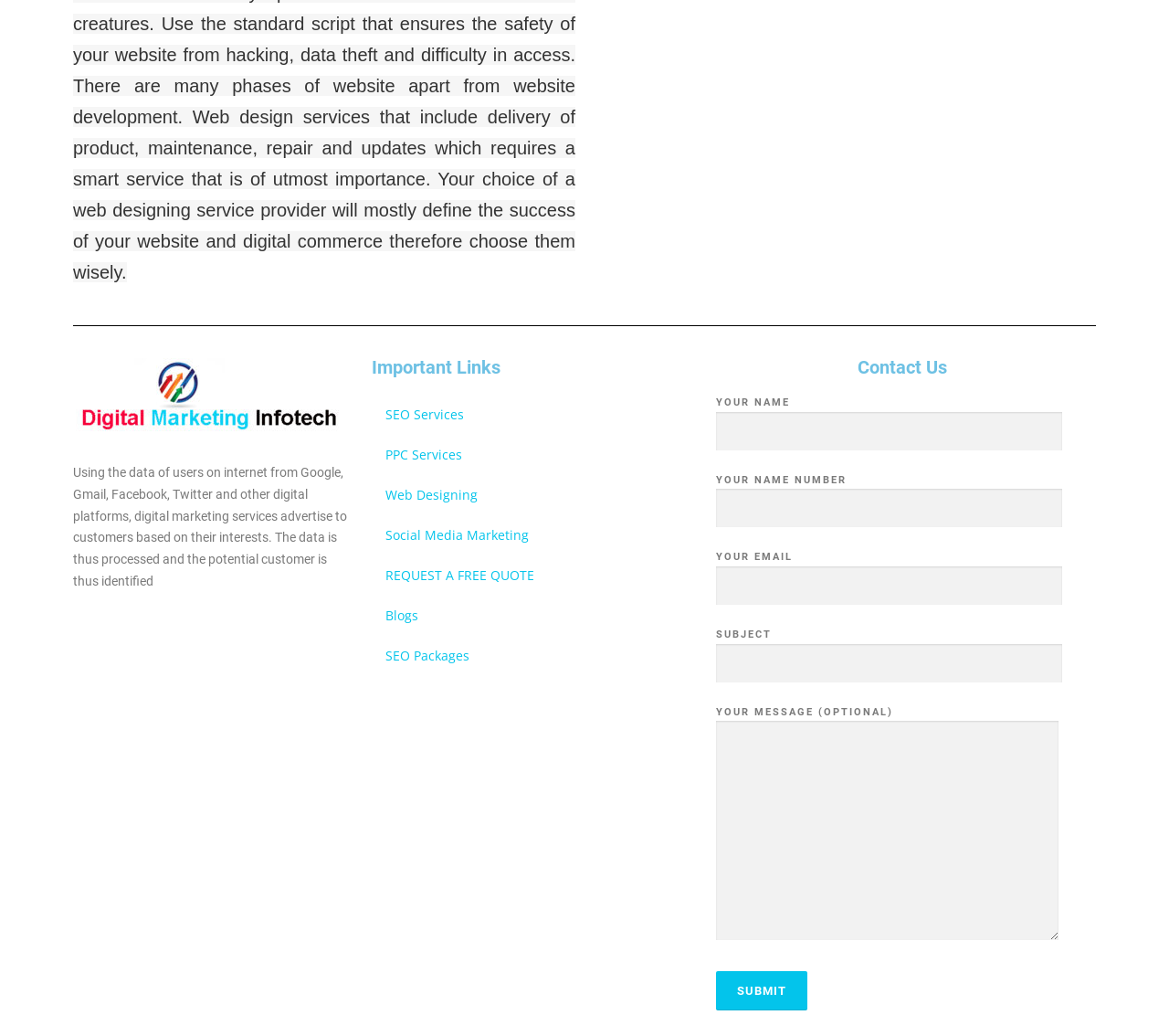Identify the coordinates of the bounding box for the element that must be clicked to accomplish the instruction: "Click on the Submit button".

[0.612, 0.938, 0.69, 0.975]